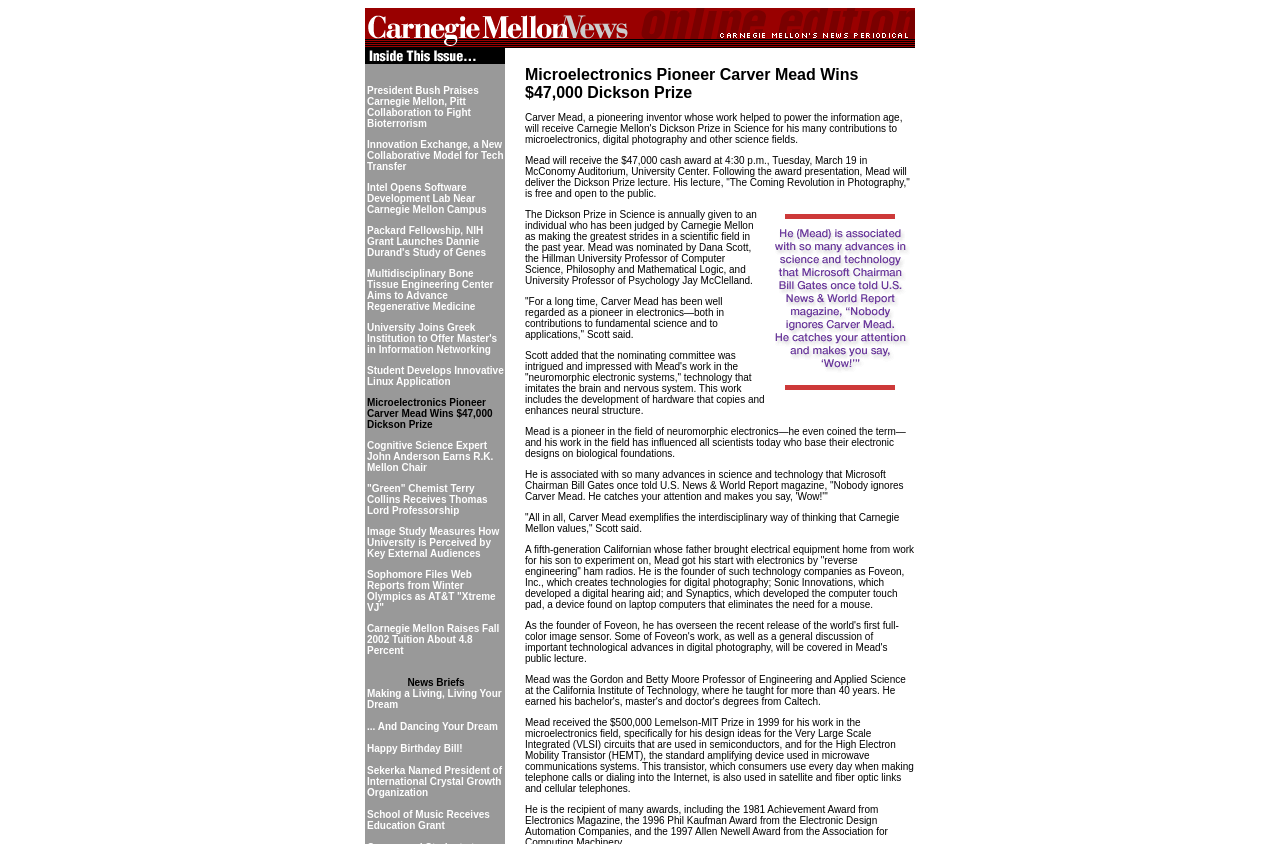Ascertain the bounding box coordinates for the UI element detailed here: "Happy Birthday Bill!". The coordinates should be provided as [left, top, right, bottom] with each value being a float between 0 and 1.

[0.287, 0.88, 0.361, 0.893]